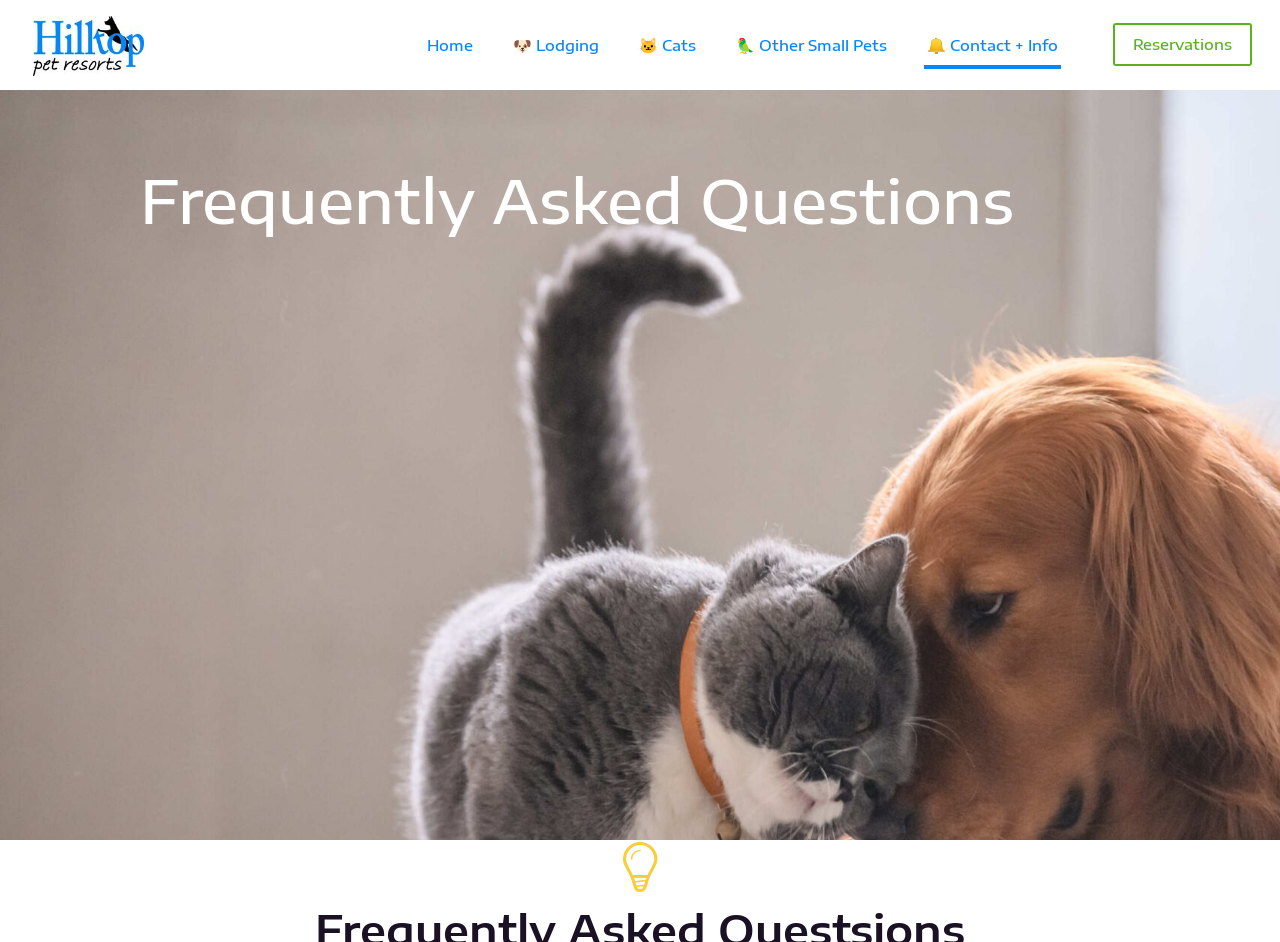Provide a one-word or short-phrase response to the question:
Where is the 'Reservations' link located?

Top-right corner